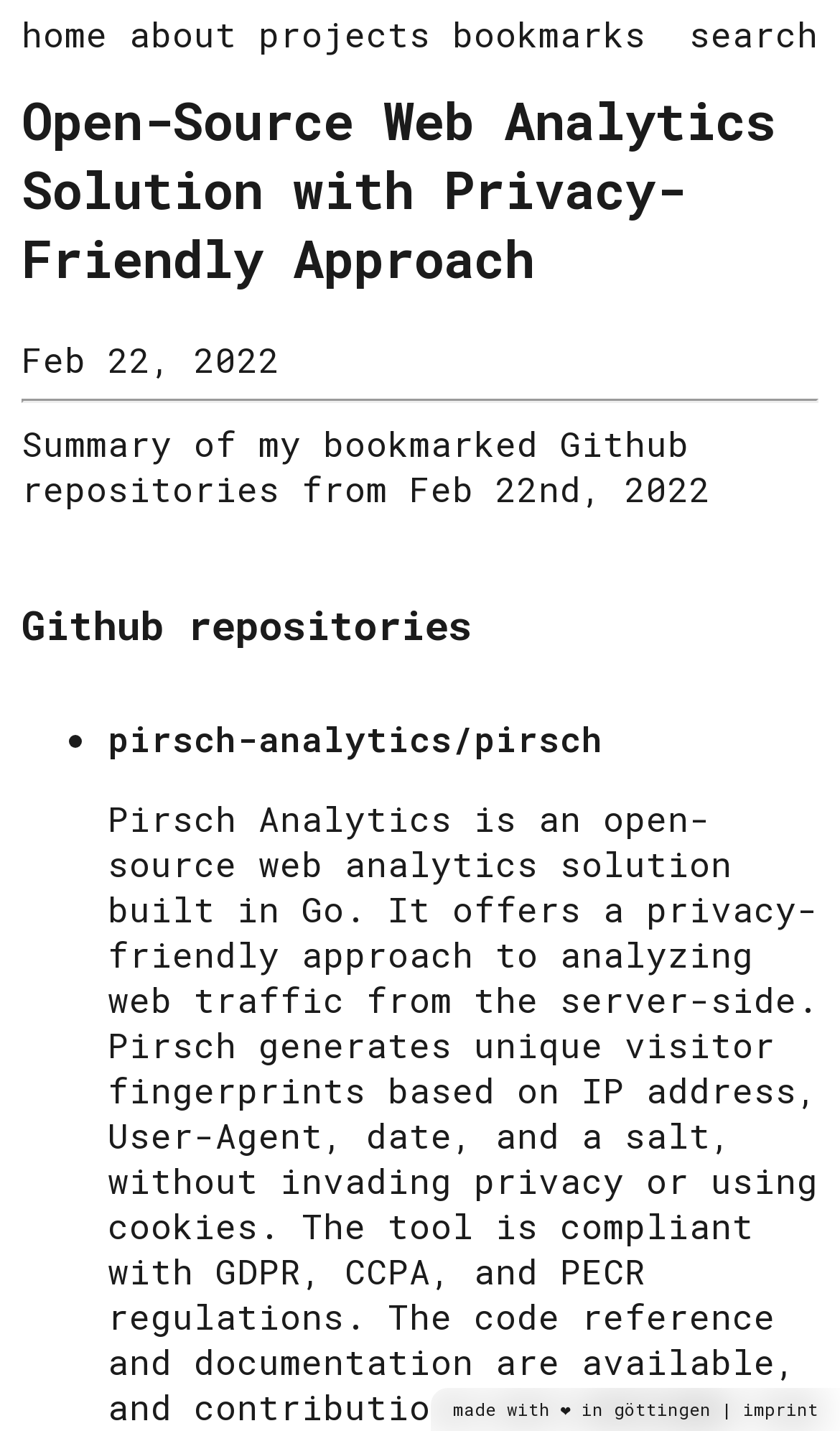Pinpoint the bounding box coordinates of the element you need to click to execute the following instruction: "visit pirsch-analytics/pirsch repository". The bounding box should be represented by four float numbers between 0 and 1, in the format [left, top, right, bottom].

[0.128, 0.5, 0.718, 0.531]